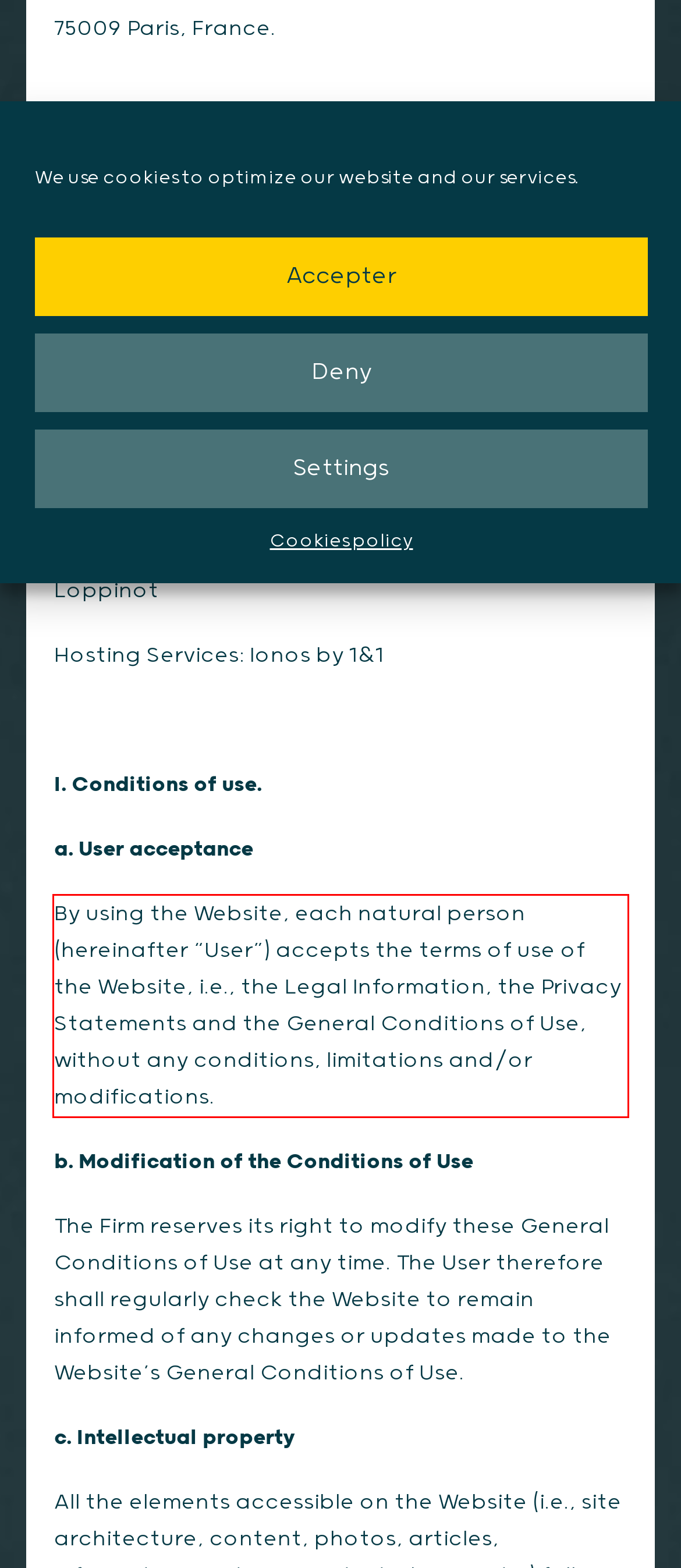You are presented with a webpage screenshot featuring a red bounding box. Perform OCR on the text inside the red bounding box and extract the content.

By using the Website, each natural person (hereinafter “User”) accepts the terms of use of the Website, i.e., the Legal Information, the Privacy Statements and the General Conditions of Use, without any conditions, limitations and/or modifications.